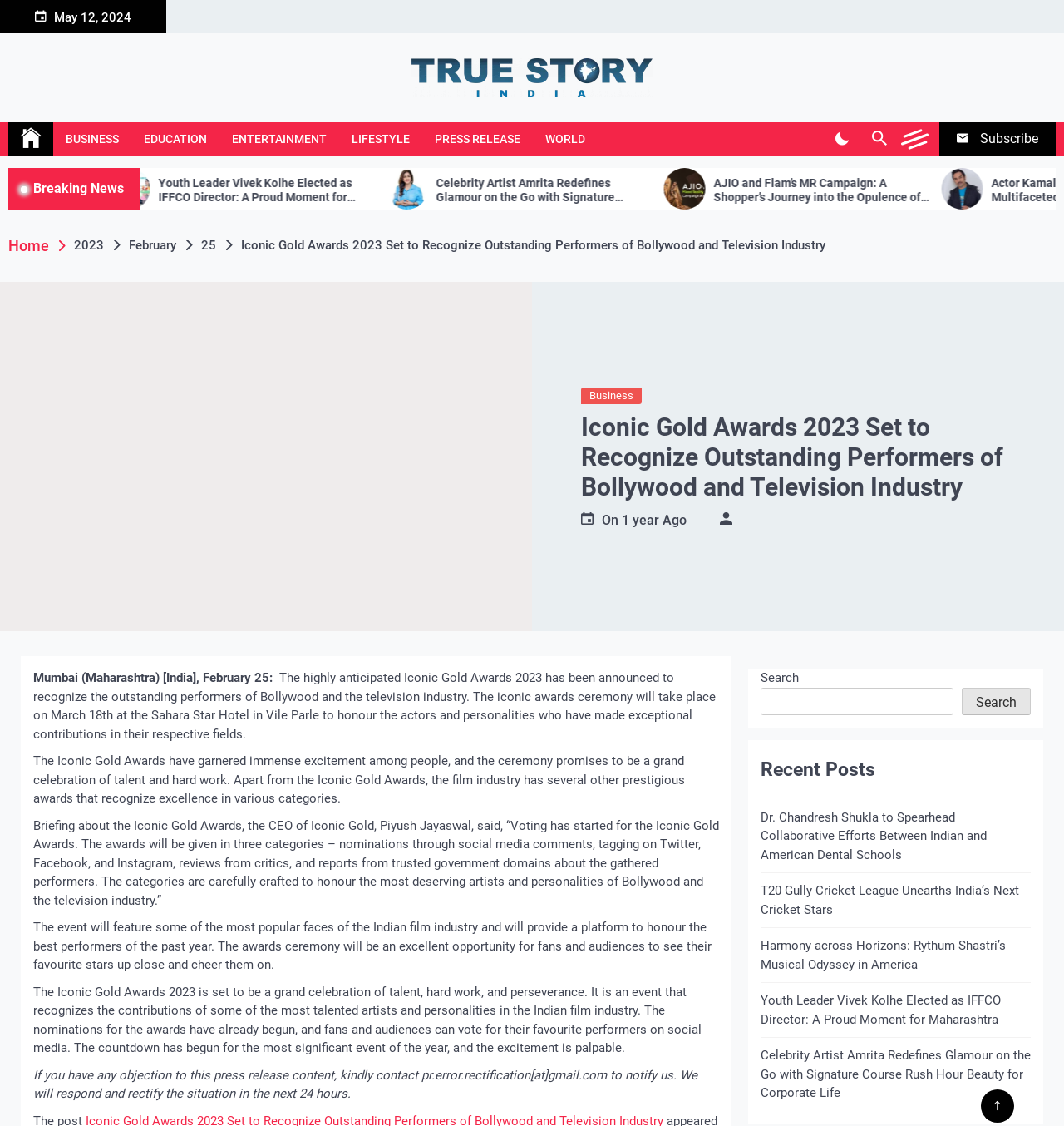How many categories are there for the Iconic Gold Awards?
Please use the visual content to give a single word or phrase answer.

Three